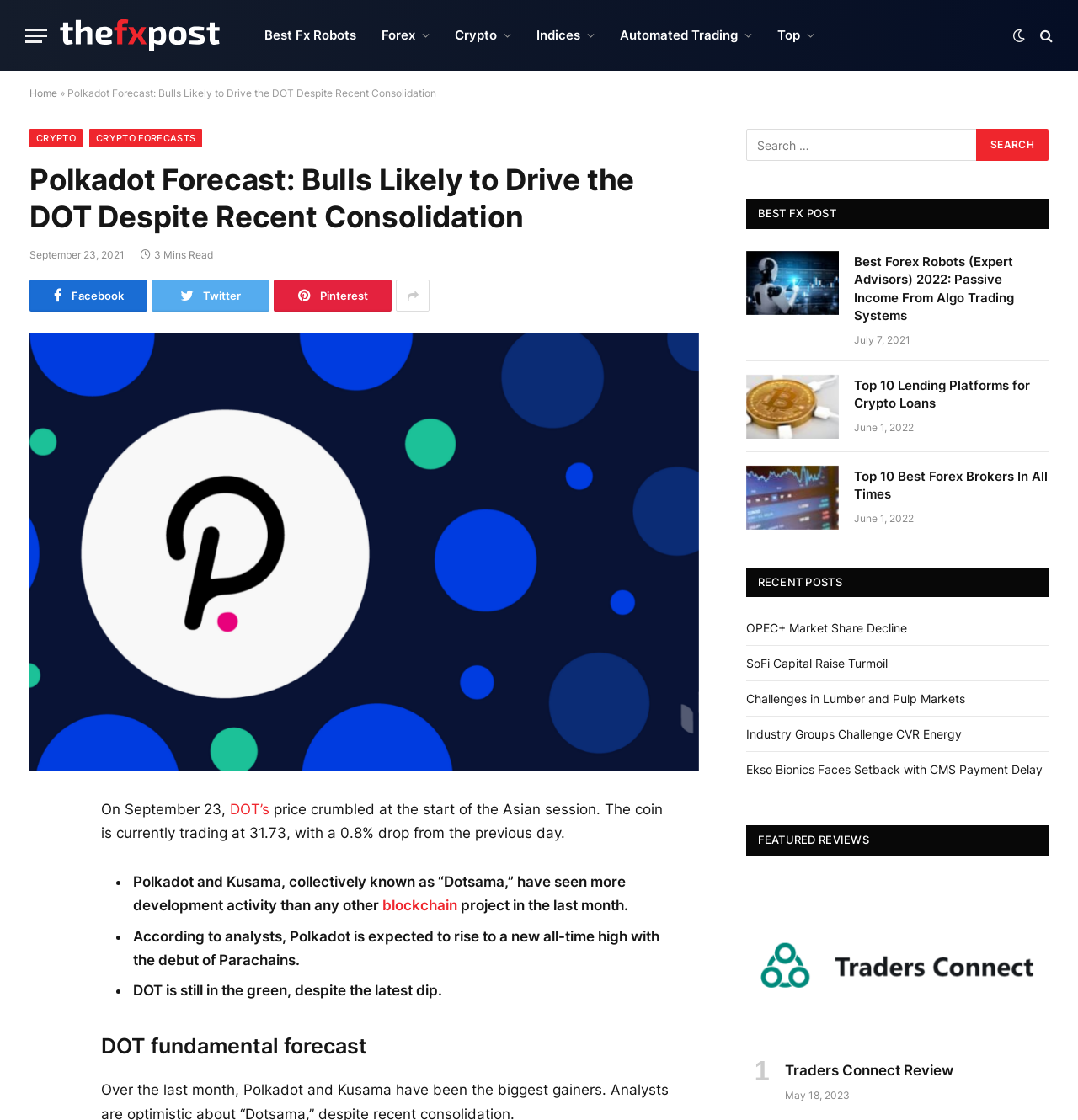Specify the bounding box coordinates for the region that must be clicked to perform the given instruction: "Search for something".

[0.692, 0.115, 0.973, 0.144]